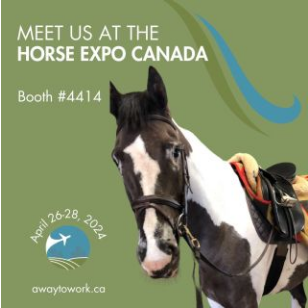What is the purpose of visiting booth #4414?
Refer to the image and give a detailed answer to the question.

According to the caption, visiting booth #4414 will provide an opportunity to learn about programs for becoming a host for inbound and FarmStay participants, as well as exploring enriching cross-cultural experiences abroad, which implies that the booth is dedicated to showcasing Canada's equestrian community and its offerings.